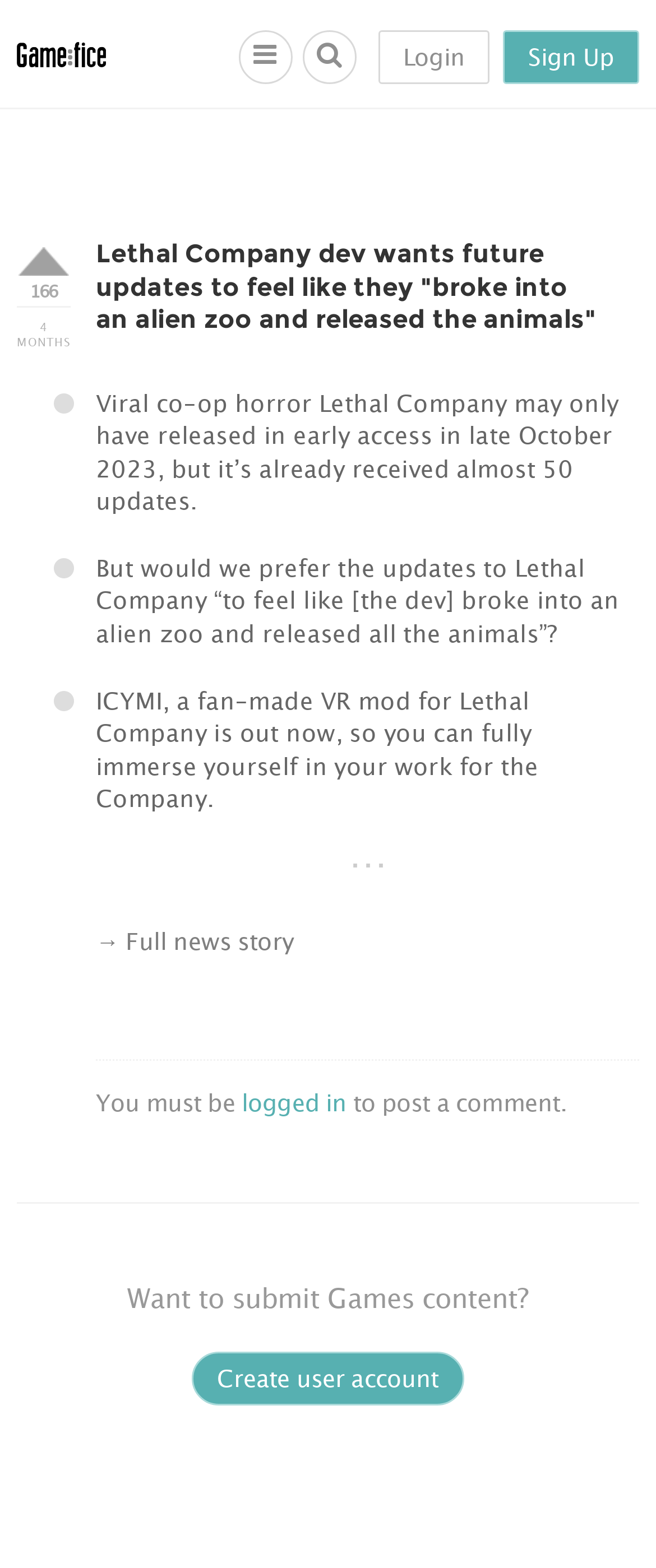How many months has it been since the game's early access release?
Relying on the image, give a concise answer in one word or a brief phrase.

4 months